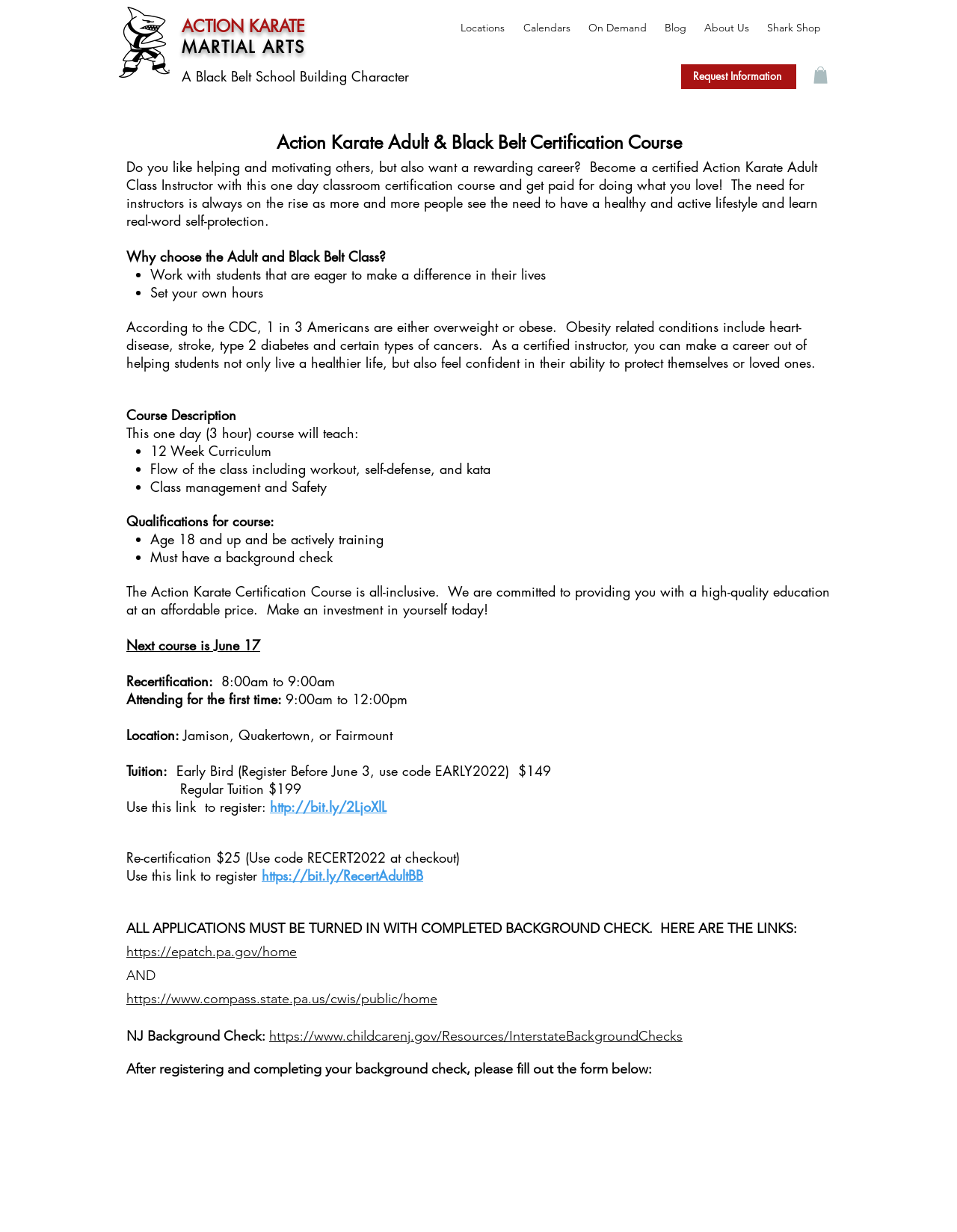Describe all the visual and textual components of the webpage comprehensively.

This webpage is about the Adult BB Certification course offered by Action Karate Martial Arts. At the top, there is a logo image of Action Karate Social Profile Logos, followed by two headings: "ACTION KARATE MARTIAL ARTS" and "A Black Belt School Building Character". 

Below these headings, there is a navigation menu with links to different sections of the website, including "Locations", "Calendars", "On Demand", "Blog", "About Us", and "Shark Shop". 

On the right side of the navigation menu, there is a call-to-action link "Request Information" and a button with an image. 

The main content of the webpage is about the Adult and Black Belt Certification Course. There is a heading "Action Karate Adult & Black Belt Certification Course" followed by a paragraph describing the course and its benefits. 

Below this, there are several sections with headings, including "Why choose the Adult and Black Belt Class?", "Course Description", and "Qualifications for course:". Each section has a list of bullet points with detailed information about the course. 

The webpage also provides information about the course schedule, tuition, and registration process. There are links to register for the course and to complete the required background checks.